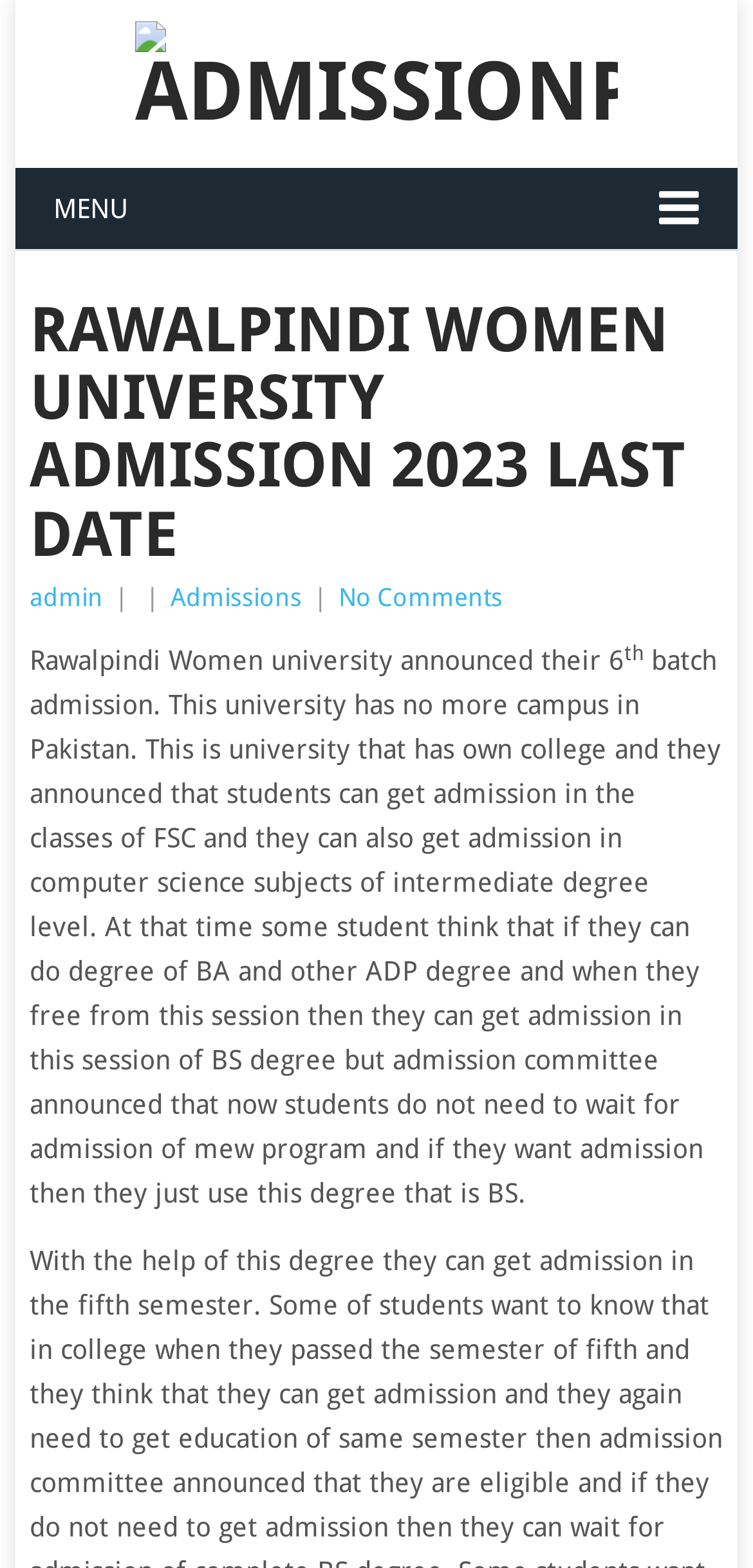Give a concise answer using only one word or phrase for this question:
What is the relationship between the BS degree and the ADP degree?

Sequential